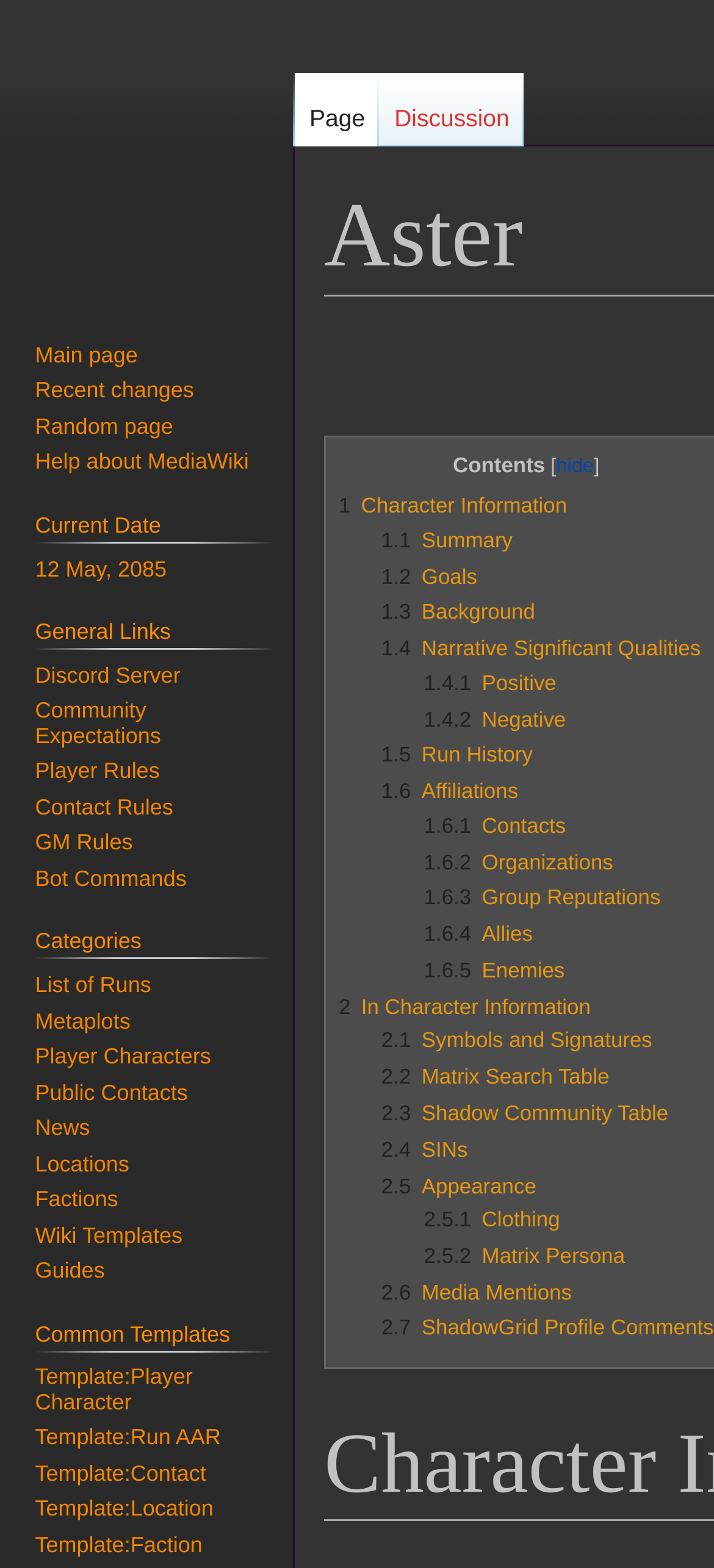How many links are under 'Character Information'?
Relying on the image, give a concise answer in one word or a brief phrase.

5